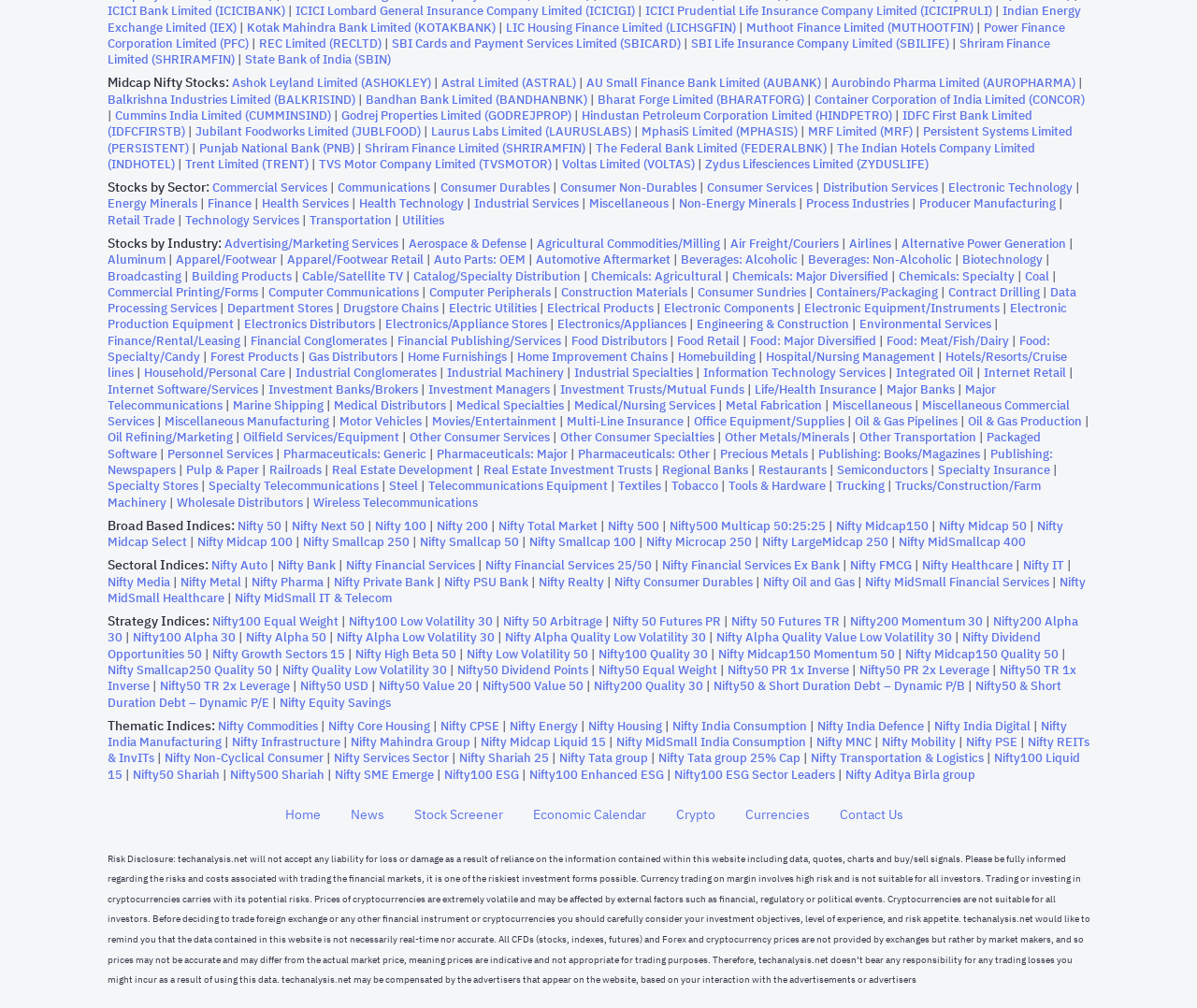Determine the bounding box coordinates for the clickable element to execute this instruction: "Get help from '24/7 Customer Support'". Provide the coordinates as four float numbers between 0 and 1, i.e., [left, top, right, bottom].

None